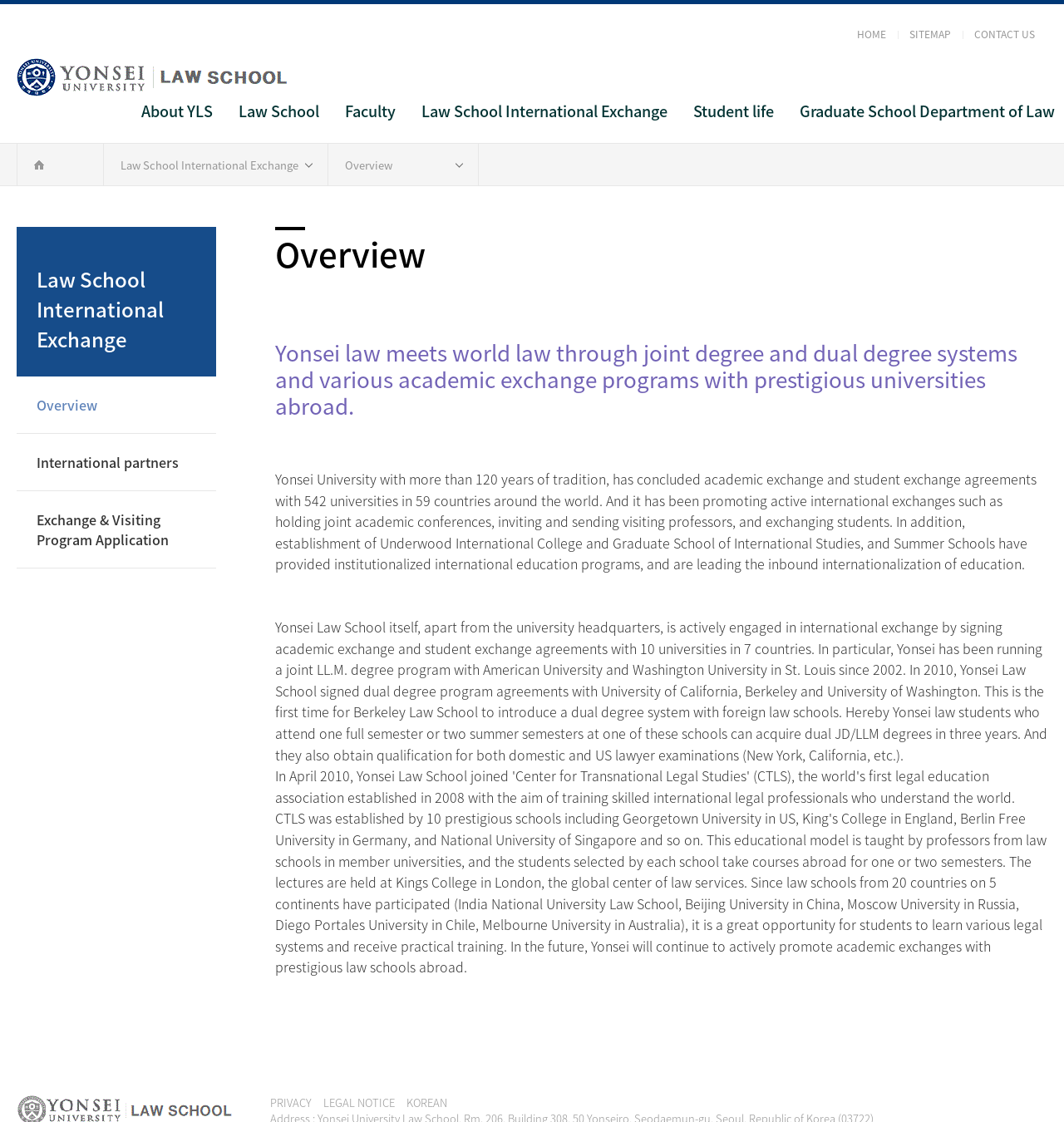Locate the bounding box coordinates of the segment that needs to be clicked to meet this instruction: "switch to Korean version".

[0.382, 0.976, 0.42, 0.99]